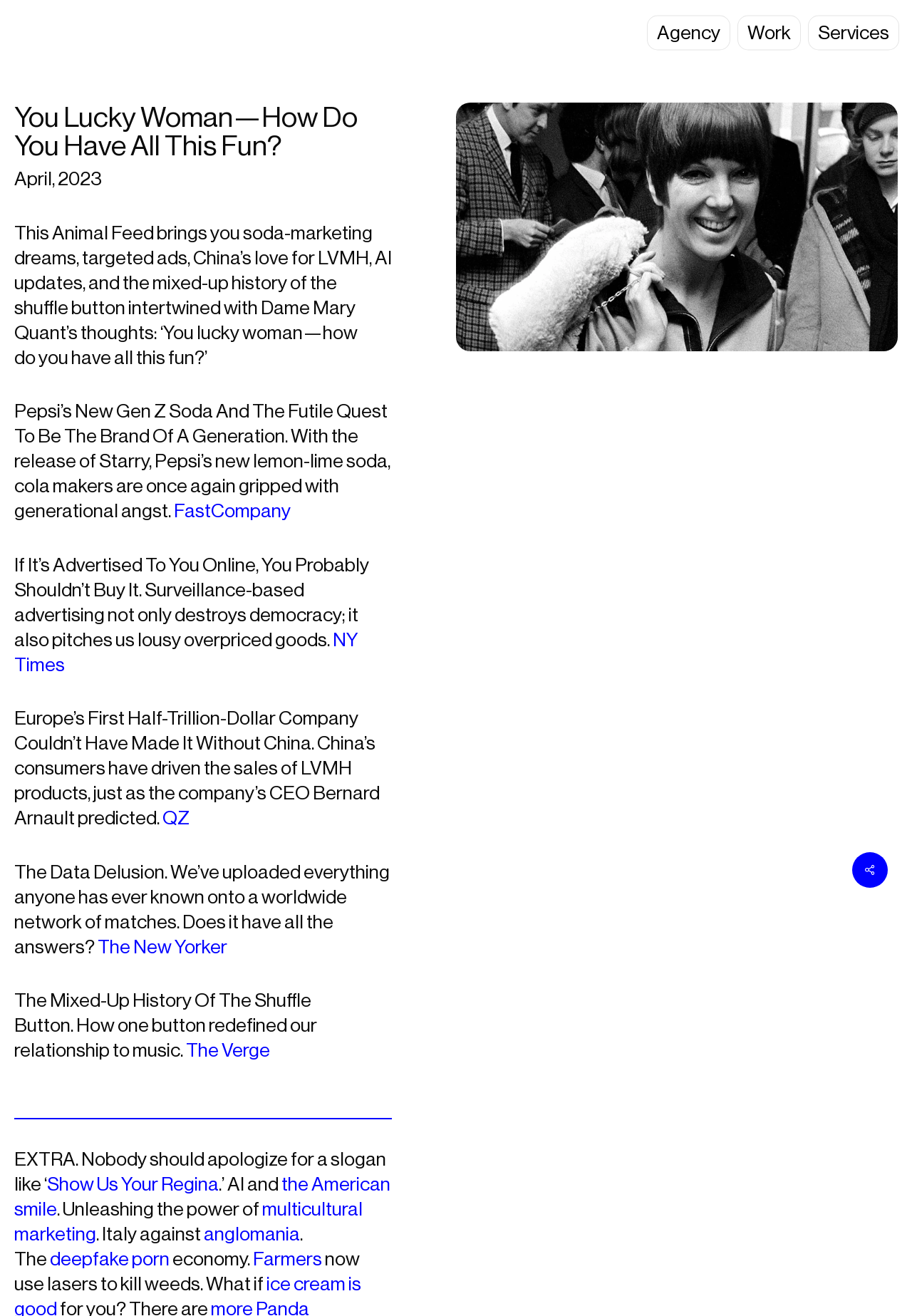Describe all the key features and sections of the webpage thoroughly.

This webpage is titled "You Lucky Woman · REGULAR ANIMAL" and has a prominent link to "REGULAR ANIMAL" at the top left corner. To the top right, there are three links: "Agency", "Work", and "Services". 

Below the title, there is a heading that reads "You Lucky Woman—How Do You Have All This Fun?" followed by the date "April, 2023". The main content of the page is a series of articles or news snippets, each with a brief summary and a link to the original source. 

The first article is about Pepsi's new soda, Starry, and its marketing strategy. The second article discusses the drawbacks of targeted online advertising. The third article talks about the success of LVMH, a luxury goods company, in China. 

The rest of the articles cover a range of topics, including AI updates, the history of the shuffle button, and the use of lasers in farming. Each article has a brief summary and a link to the original source, such as FastCompany, NY Times, QZ, The New Yorker, and The Verge. 

At the bottom of the page, there is a section titled "EXTRA" with more links to articles and websites. There is also a mysterious icon, represented by "\ue90e", at the bottom right corner of the page.